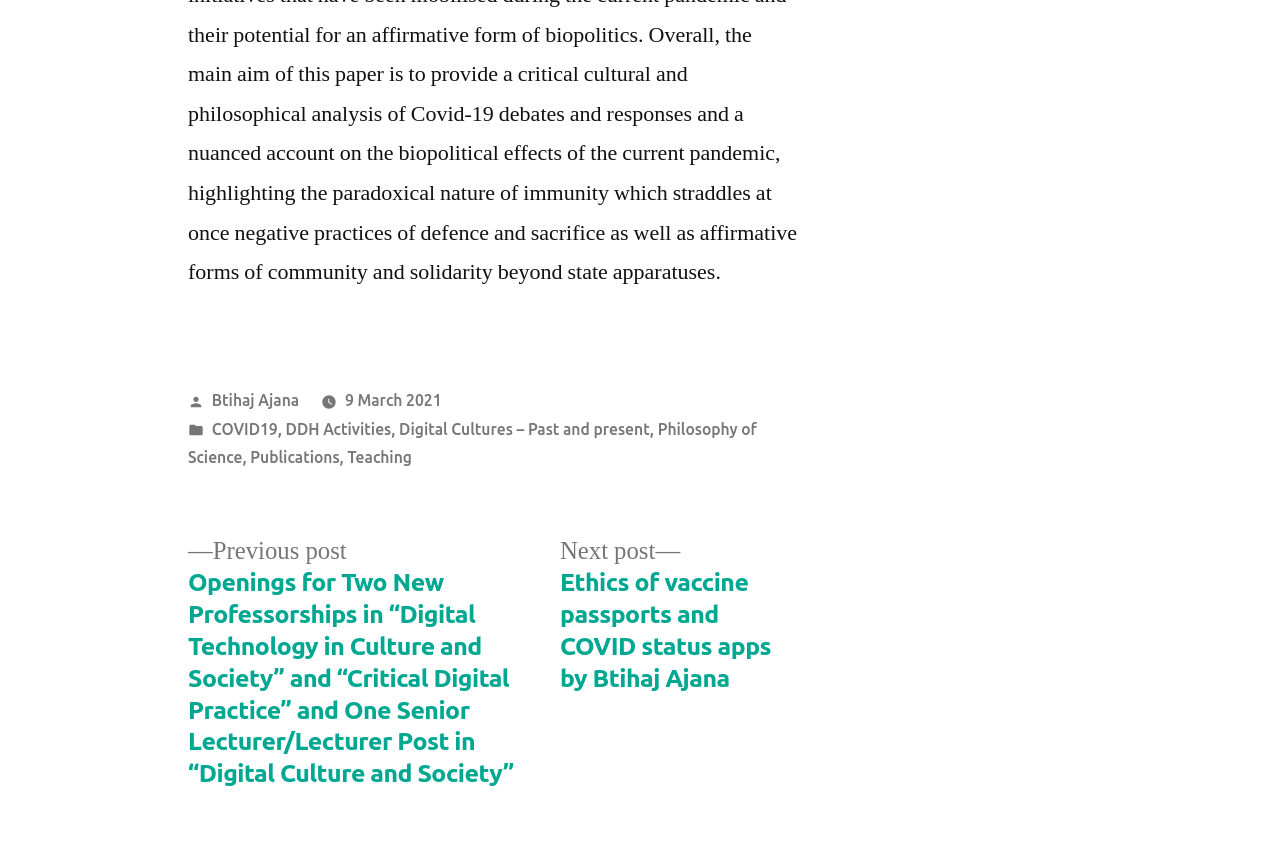Examine the screenshot and answer the question in as much detail as possible: What is the topic of the next post?

The topic of the next post can be found in the navigation section of the webpage, where it says 'Next post: Ethics of vaccine passports and COVID status apps by Btihaj Ajana'.